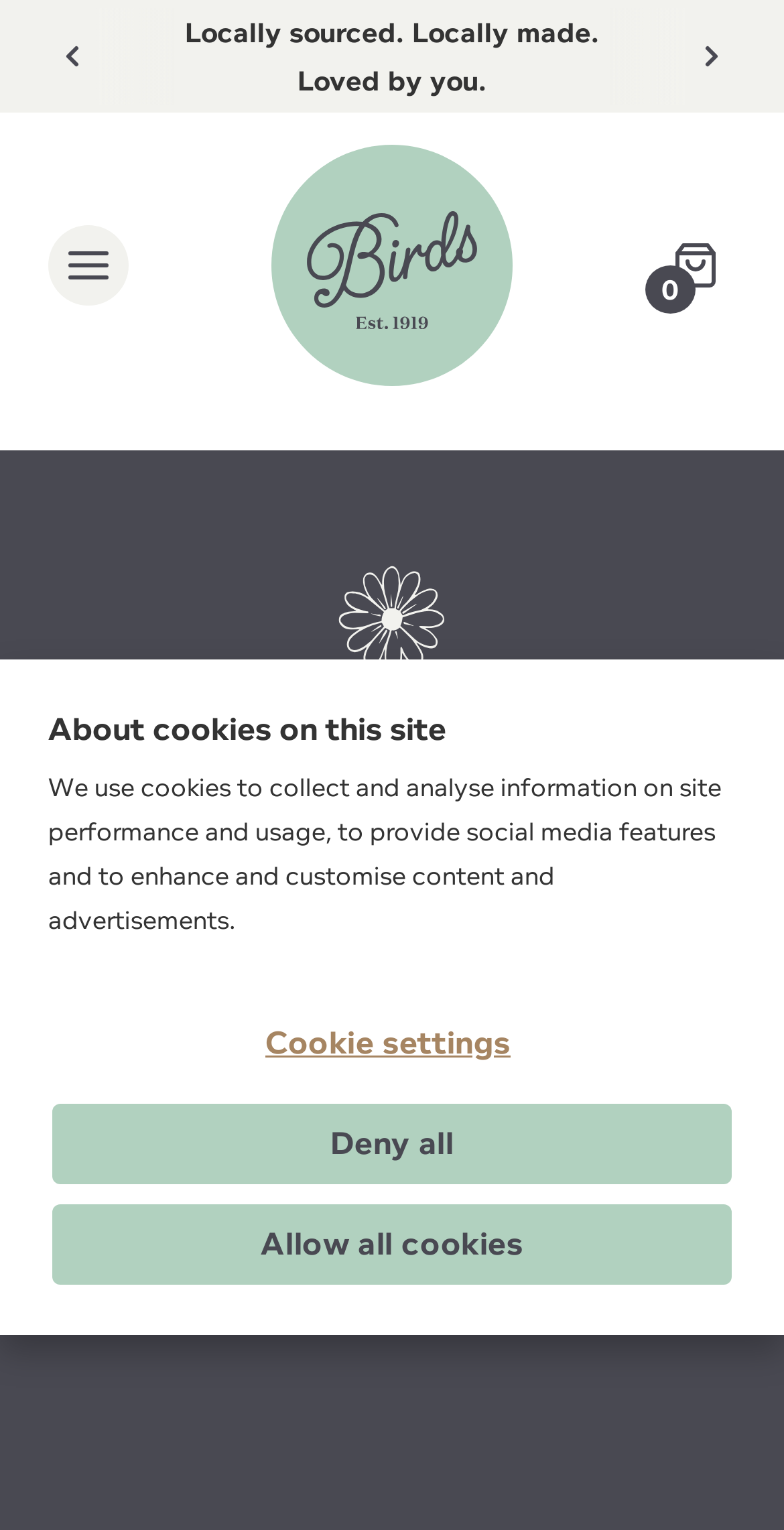Locate the UI element that matches the description 0 in the webpage screenshot. Return the bounding box coordinates in the format (top-left x, top-left y, bottom-right x, bottom-right y), with values ranging from 0 to 1.

[0.836, 0.147, 0.938, 0.2]